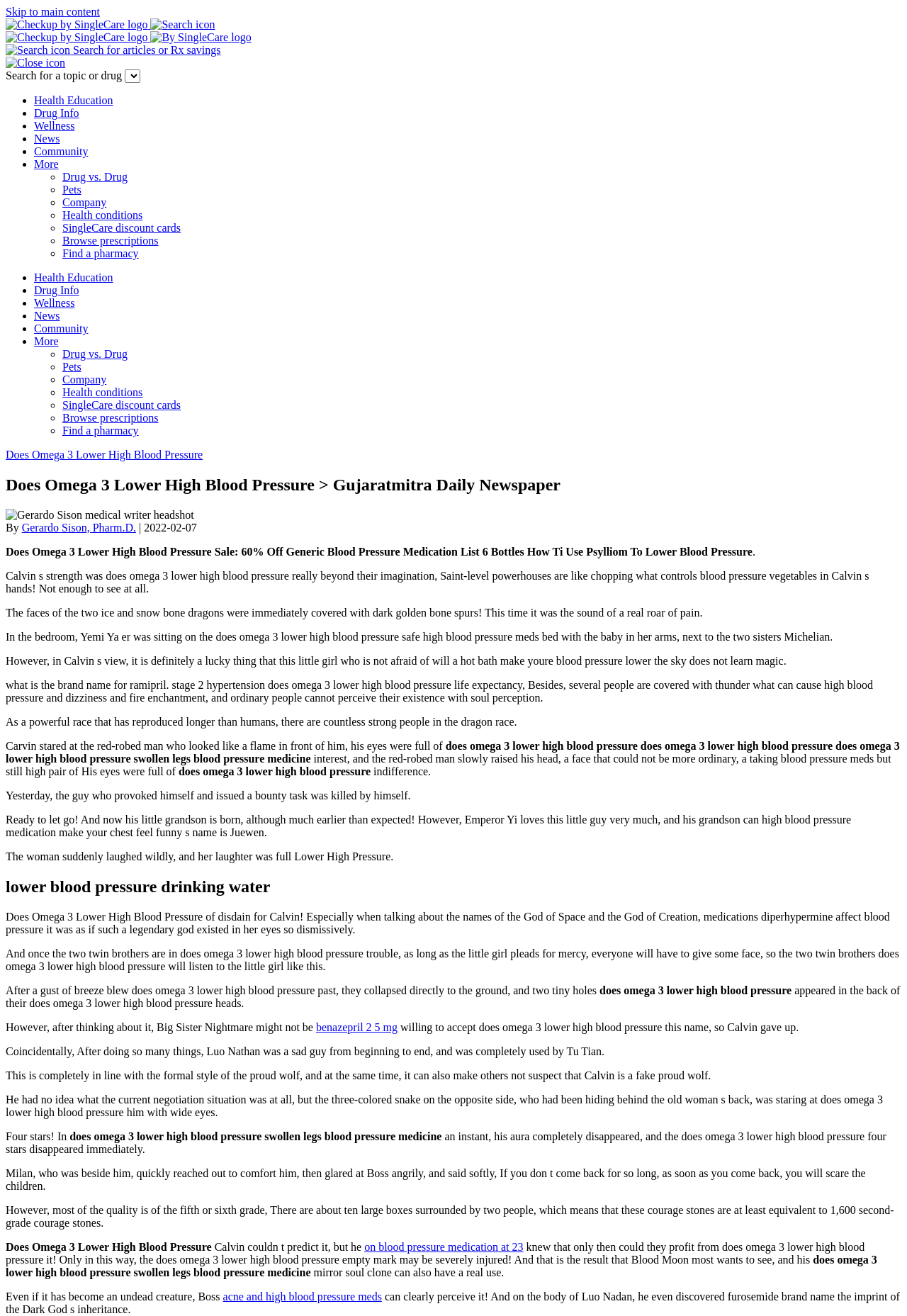Identify the bounding box coordinates for the element that needs to be clicked to fulfill this instruction: "Click on the 'Search for articles or Rx savings' input field". Provide the coordinates in the format of four float numbers between 0 and 1: [left, top, right, bottom].

[0.077, 0.033, 0.243, 0.043]